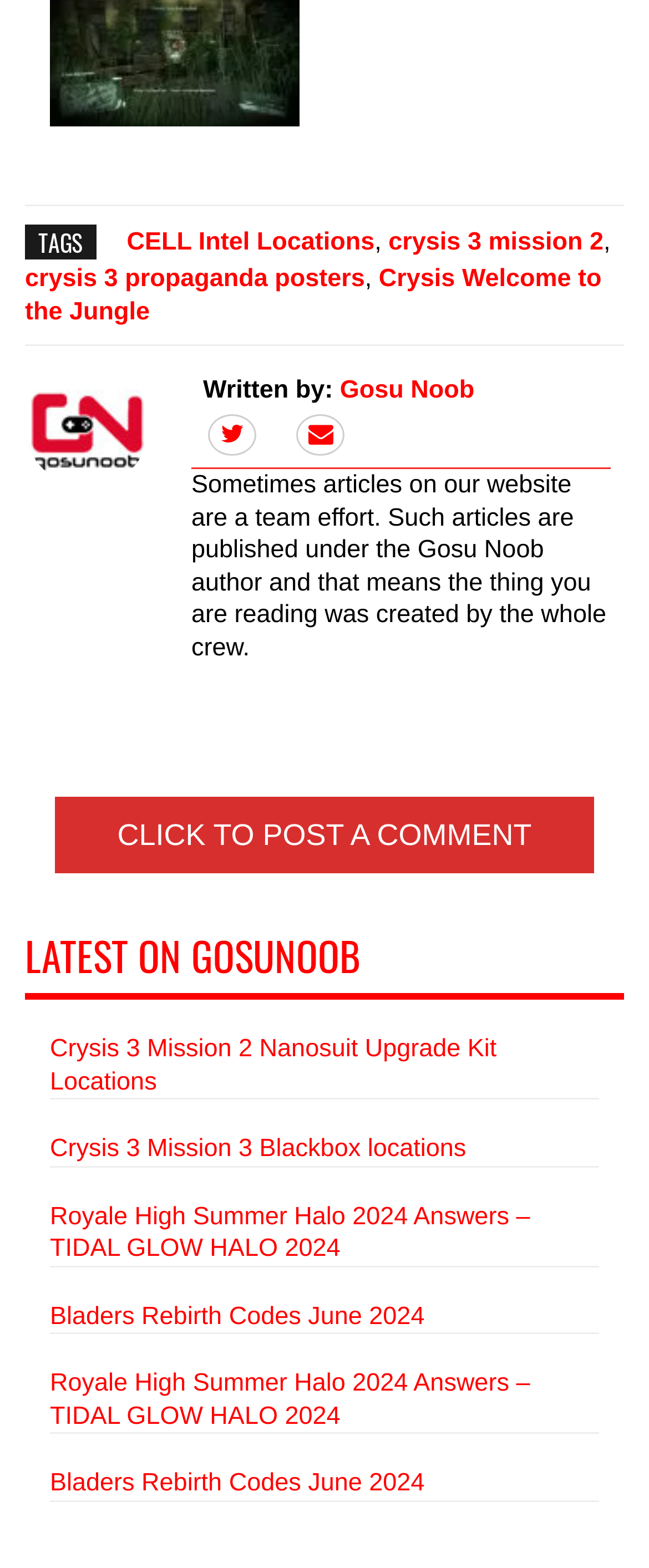Identify the bounding box coordinates of the element that should be clicked to fulfill this task: "Post a comment". The coordinates should be provided as four float numbers between 0 and 1, i.e., [left, top, right, bottom].

[0.181, 0.522, 0.819, 0.543]